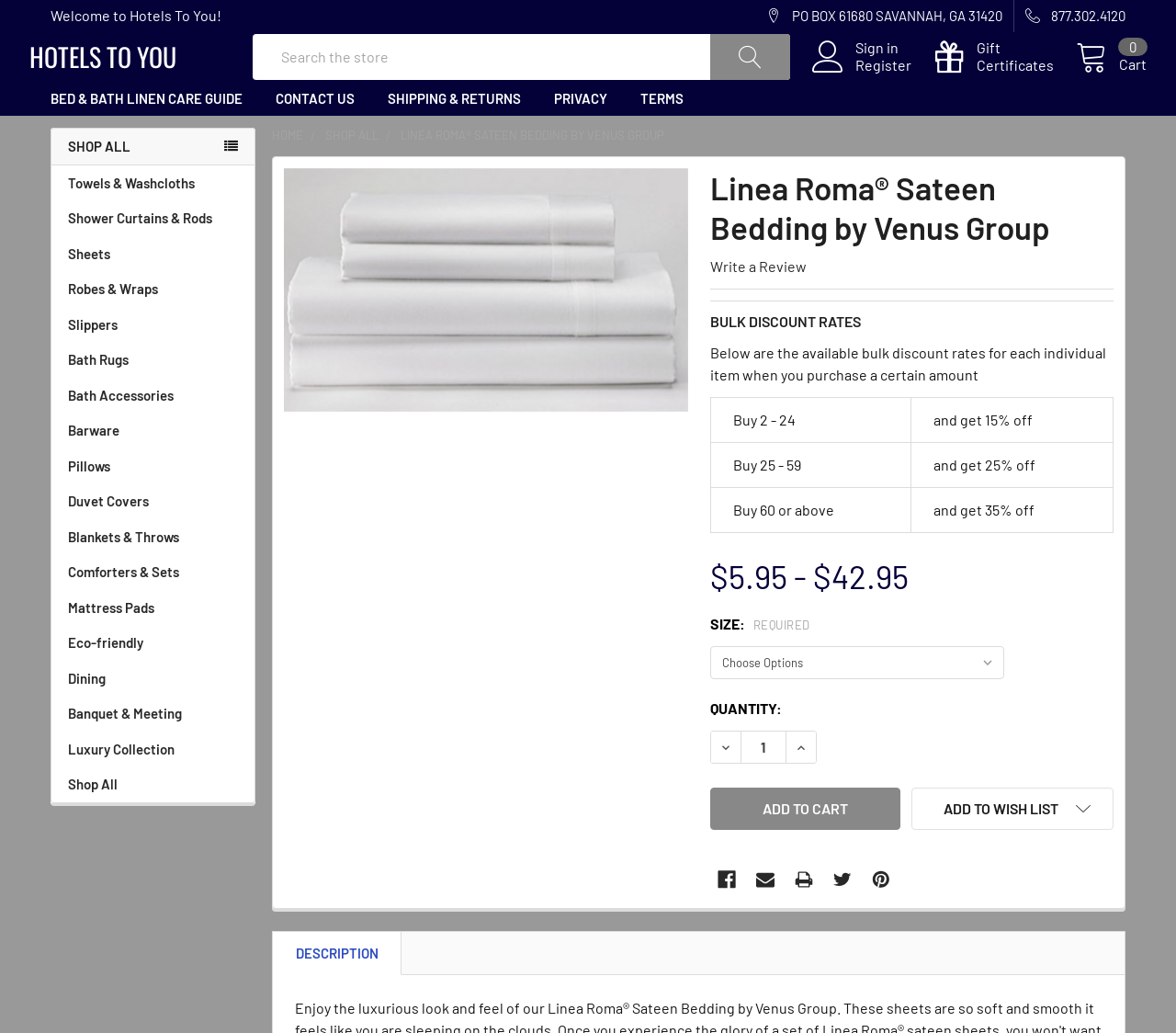How many bulk discount rates are available?
With the help of the image, please provide a detailed response to the question.

I found the answer by looking at the table showing the bulk discount rates, which has three rows, indicating that there are three bulk discount rates available.